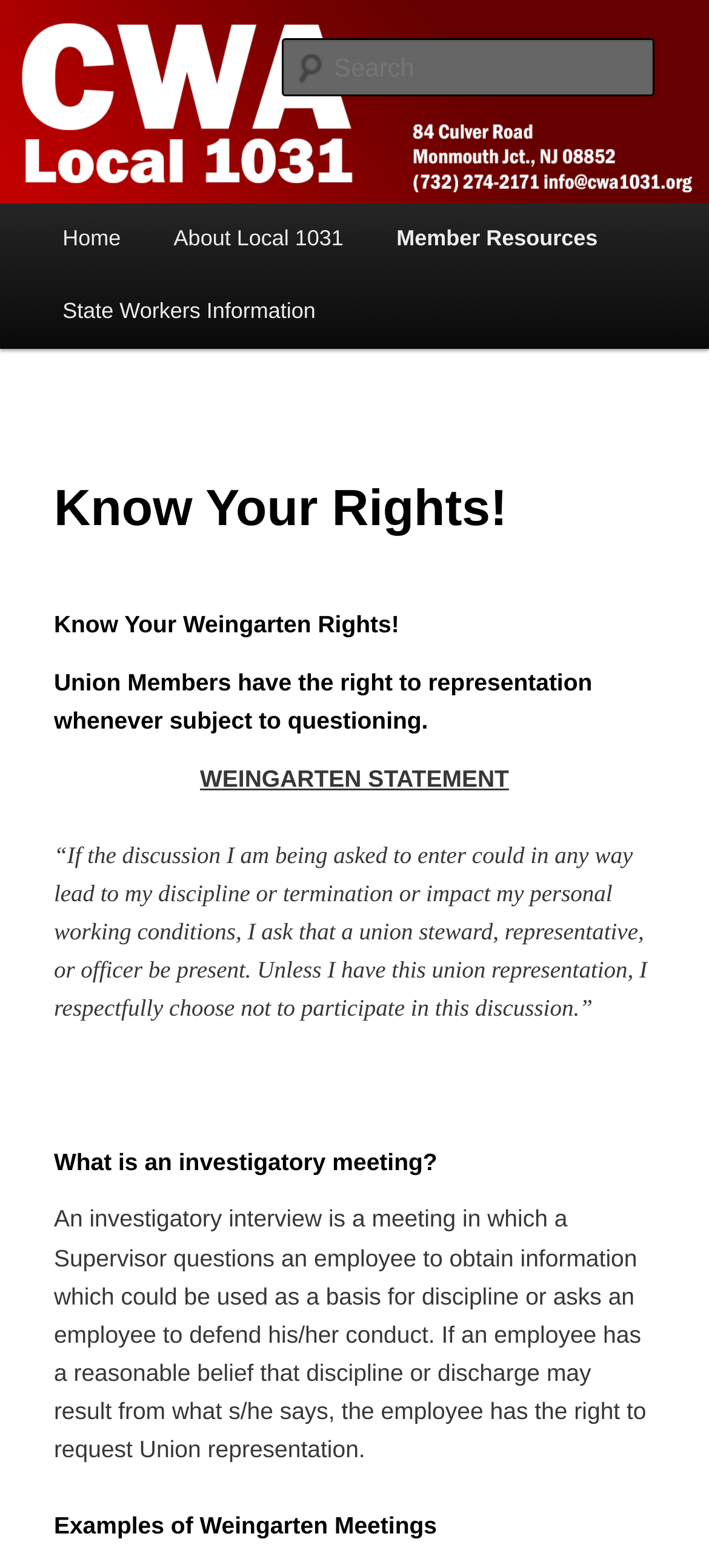Use a single word or phrase to answer the question: 
What is the purpose of a Weingarten statement?

To request union representation